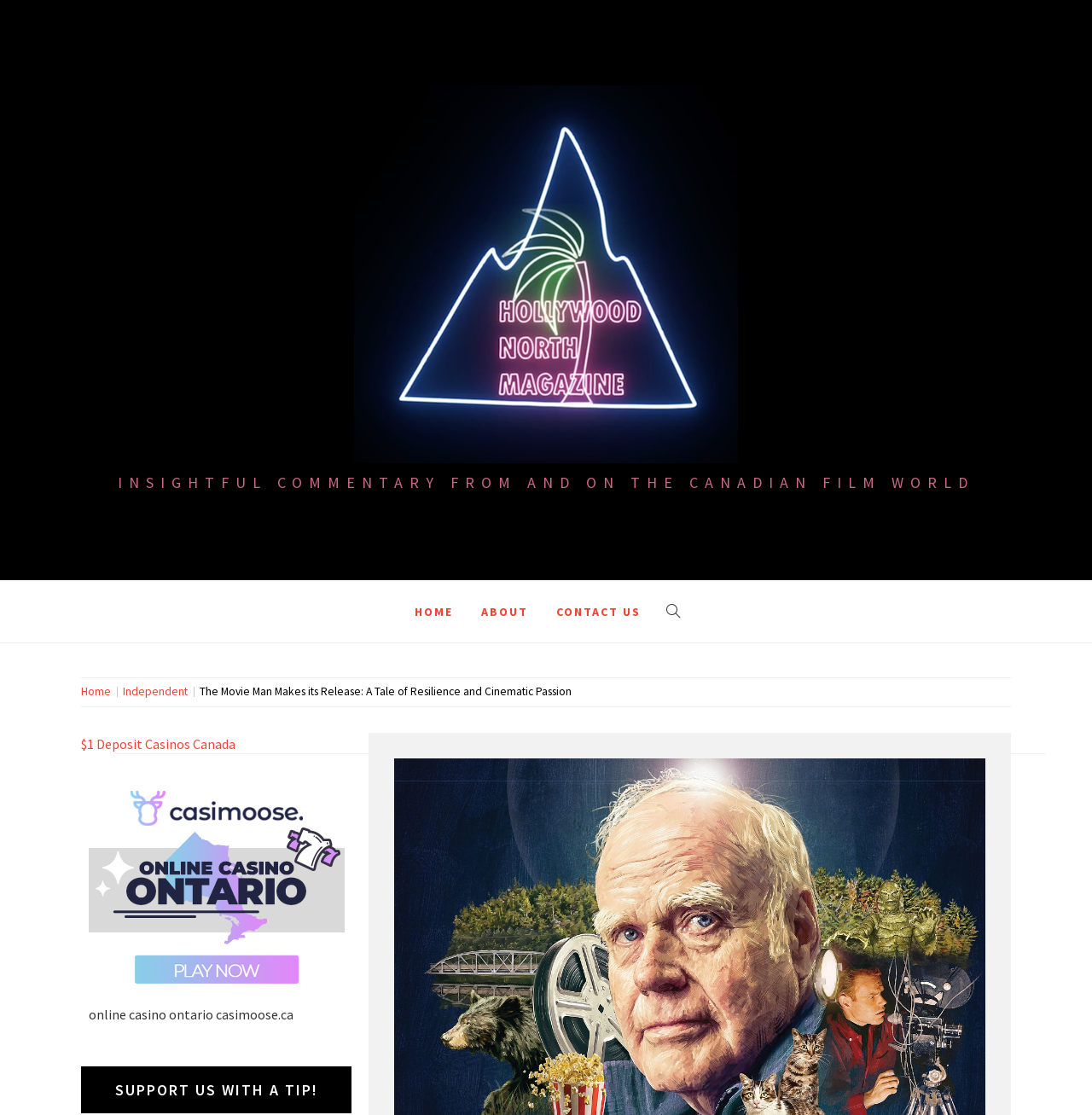Locate the bounding box coordinates of the clickable part needed for the task: "Explore the '$1 Deposit Casinos Canada' link".

[0.074, 0.66, 0.216, 0.675]